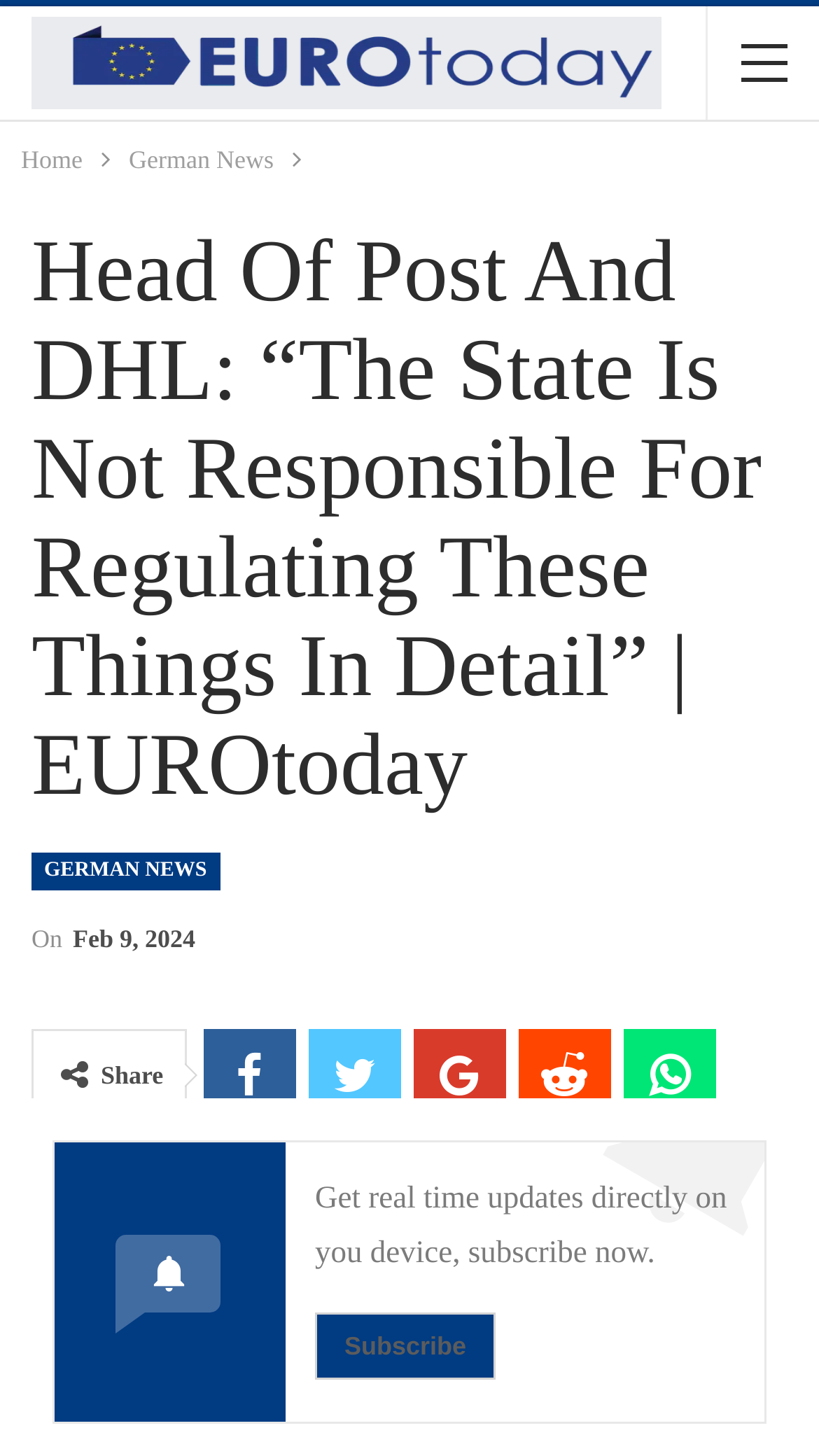What is the purpose of the 'Subscribe' button?
Look at the image and respond with a one-word or short-phrase answer.

Get real-time updates